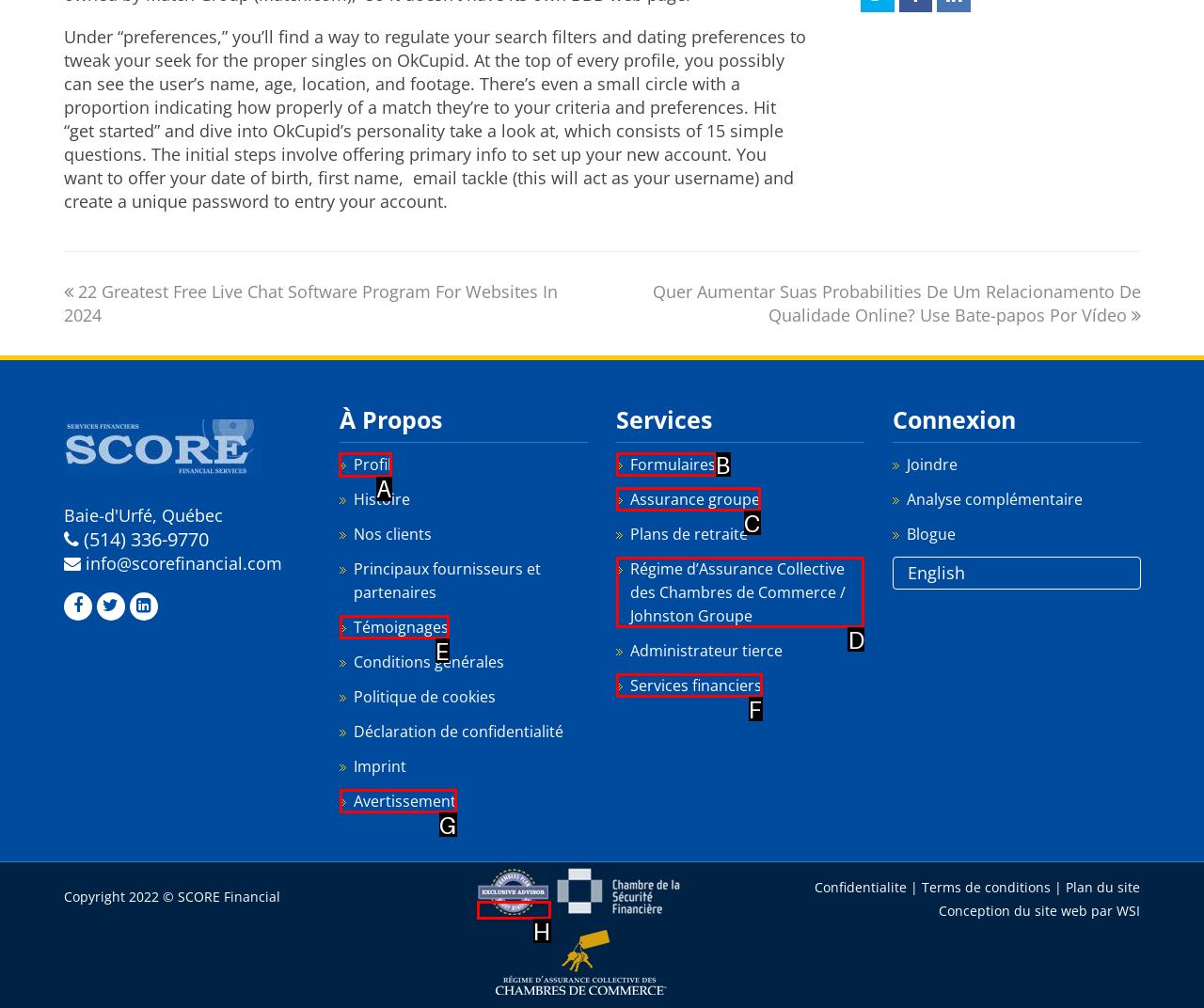Select the HTML element that needs to be clicked to carry out the task: View profil
Provide the letter of the correct option.

A